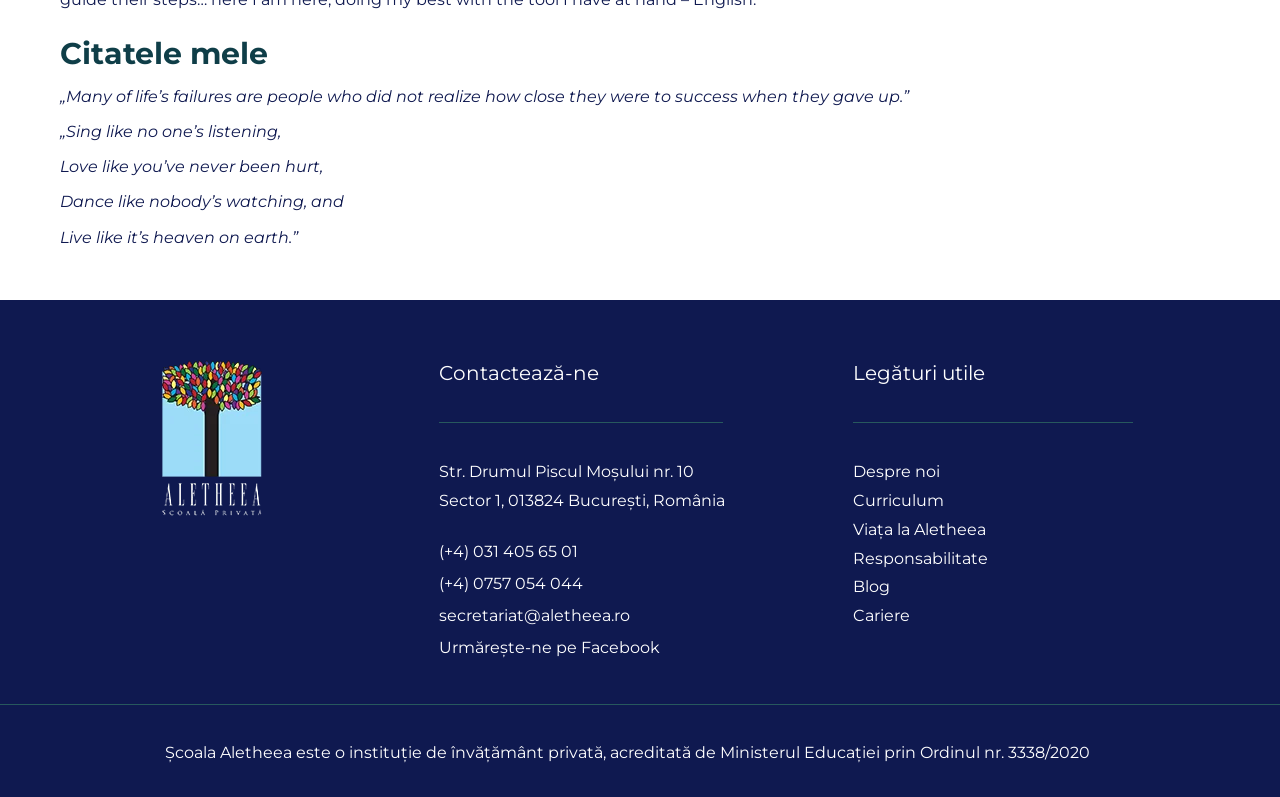Specify the bounding box coordinates of the element's area that should be clicked to execute the given instruction: "Contact us". The coordinates should be four float numbers between 0 and 1, i.e., [left, top, right, bottom].

[0.343, 0.453, 0.468, 0.483]